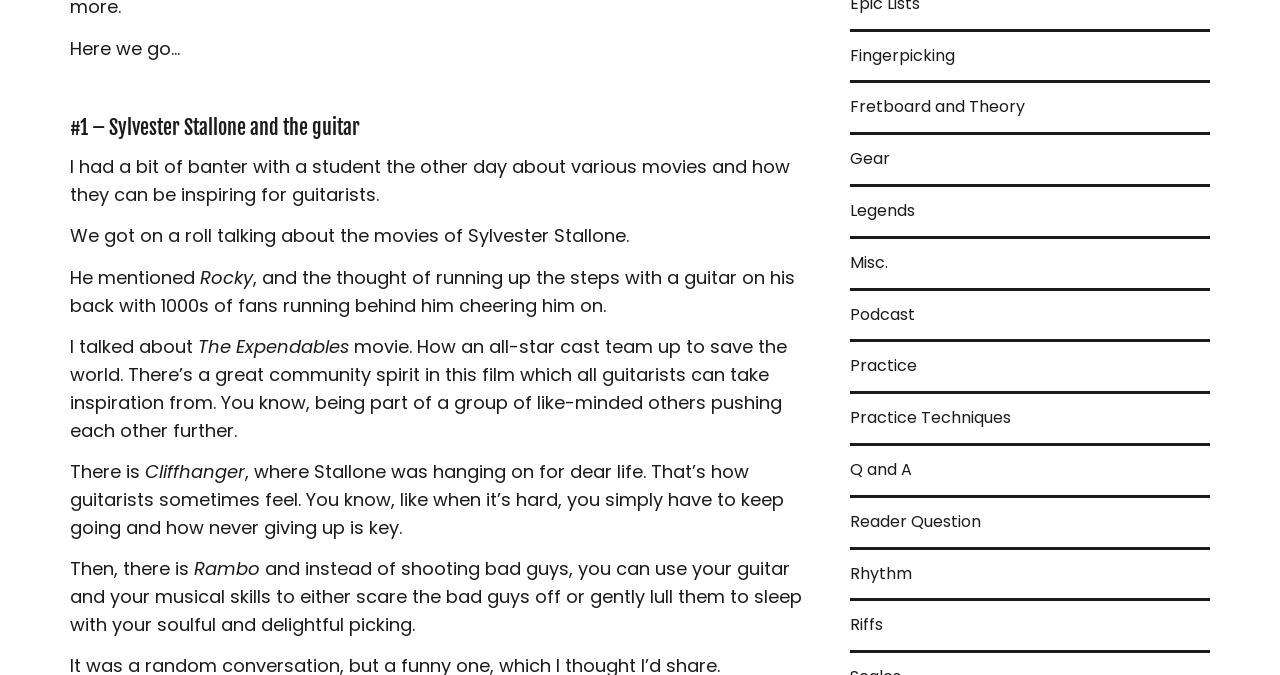Please determine the bounding box coordinates, formatted as (top-left x, top-left y, bottom-right x, bottom-right y), with all values as floating point numbers between 0 and 1. Identify the bounding box of the region described as: Fretboard and Theory

[0.664, 0.124, 0.801, 0.196]